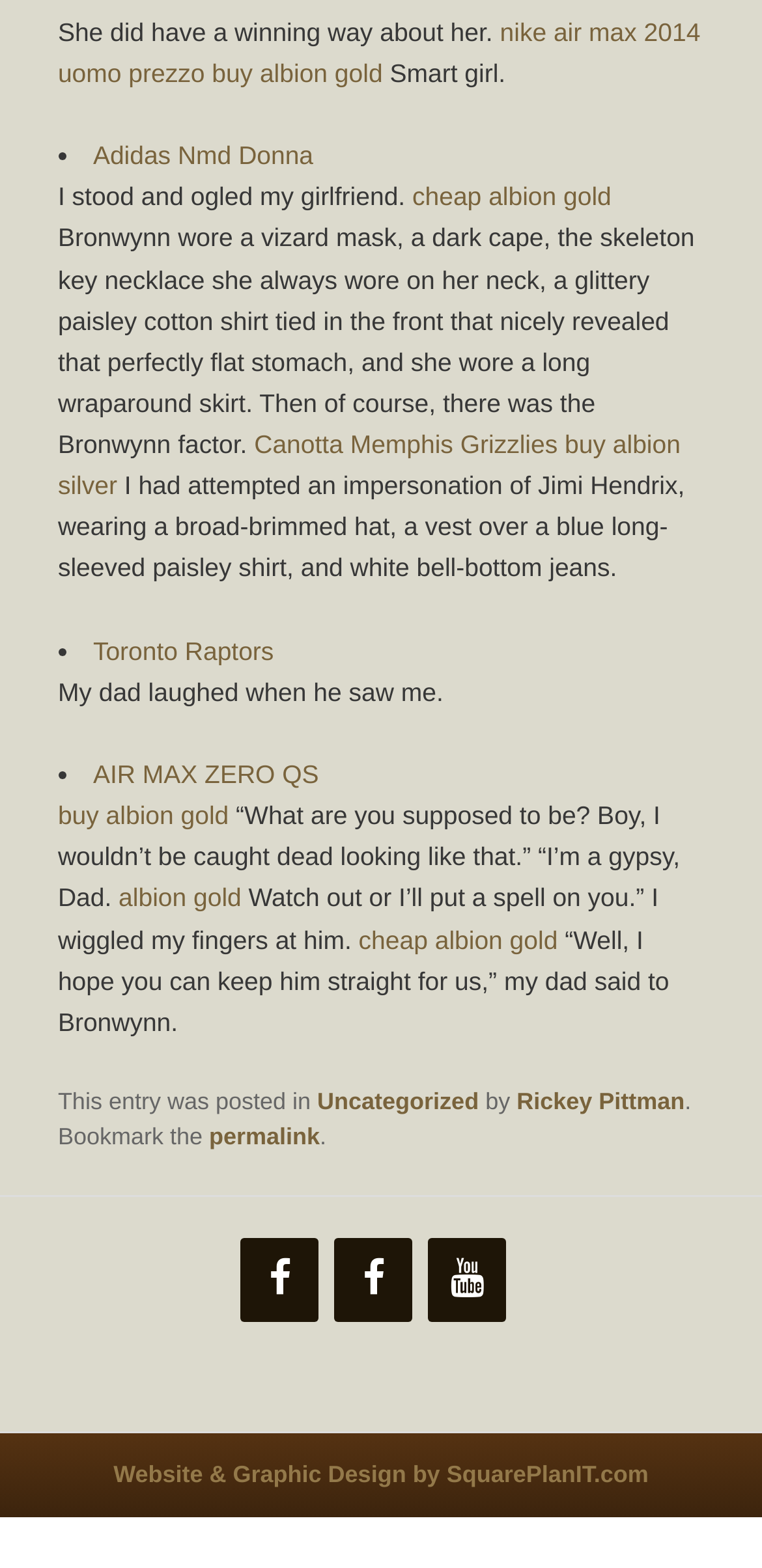Identify and provide the bounding box coordinates of the UI element described: "Rickey Pittman". The coordinates should be formatted as [left, top, right, bottom], with each number being a float between 0 and 1.

[0.678, 0.694, 0.899, 0.711]